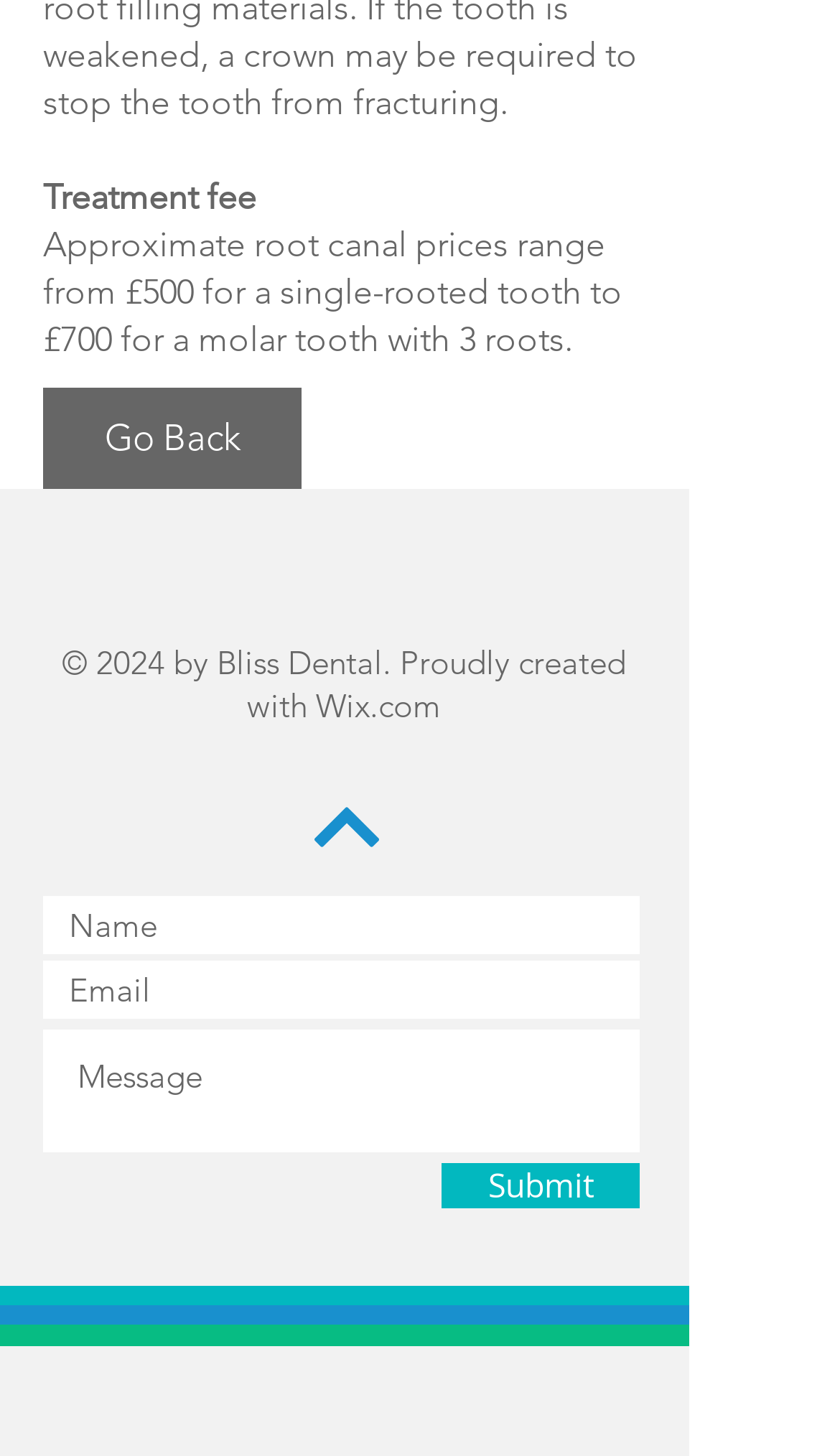What is the purpose of the 'Submit' button?
Based on the image content, provide your answer in one word or a short phrase.

To submit form